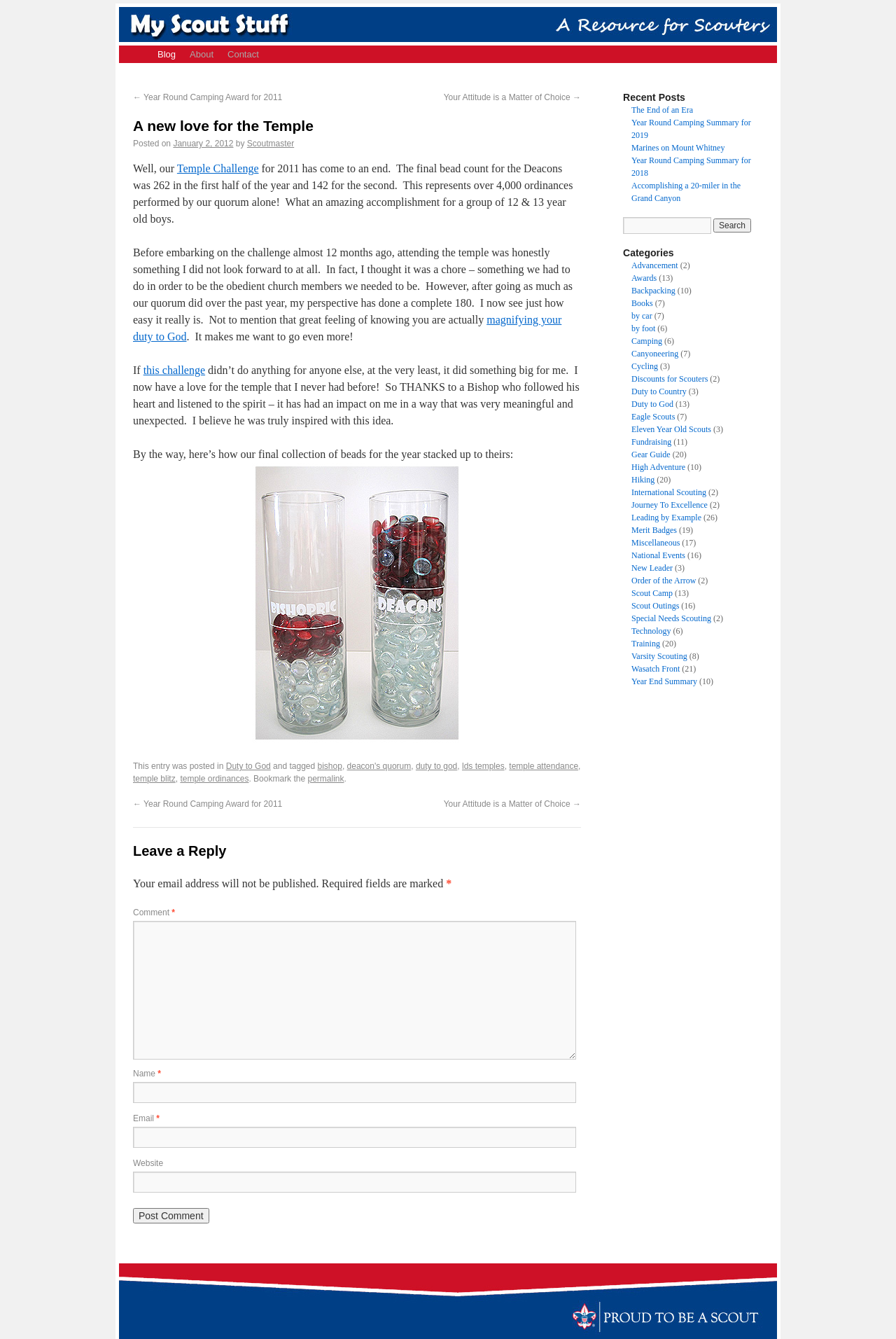What is the category of the blog post 'The End of an Era'?
Please use the visual content to give a single word or phrase answer.

Not specified